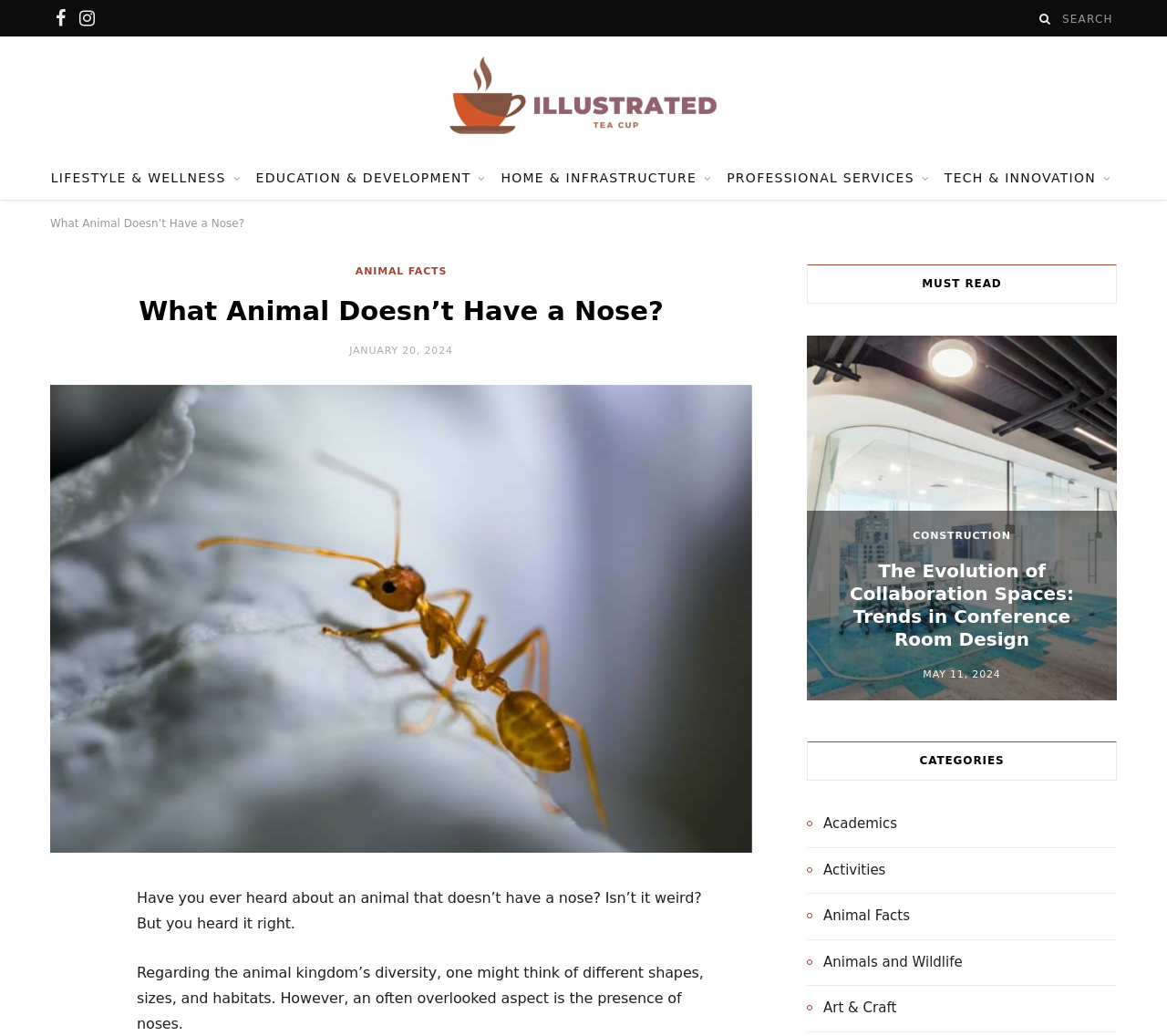Produce an elaborate caption capturing the essence of the webpage.

This webpage is about an article titled "What Animal Doesn't Have a Nose?" from the website "illustrated Tea Cup". The top section of the page features social media links to Facebook and Instagram, as well as a search button and search box on the right side. Below this, there is a large image of the website's logo, "illustrated Tea Cup", which is also a link.

The main content of the page is divided into two columns. The left column features a heading "What Animal Doesn’t Have a Nose?" followed by a brief introduction to the article, which discusses the diversity of the animal kingdom and the presence of noses. The article's main content is not fully displayed, but it appears to be a informative piece about animals without noses.

On the right column, there are several sections. The top section features a list of categories, including "LIFESTYLE & WELLNESS", "EDUCATION & DEVELOPMENT", and others. Below this, there is a section titled "MUST READ" which features a list of article summaries, including "The Evolution of Collaboration Spaces: Trends in Conference Room Design" with a corresponding image. Each article summary includes a title, a brief description, and a date.

At the bottom of the page, there are more links to categories, including "Academics", "Activities", "Animal Facts", and others. There are also social media sharing links and a "SHARE" button.